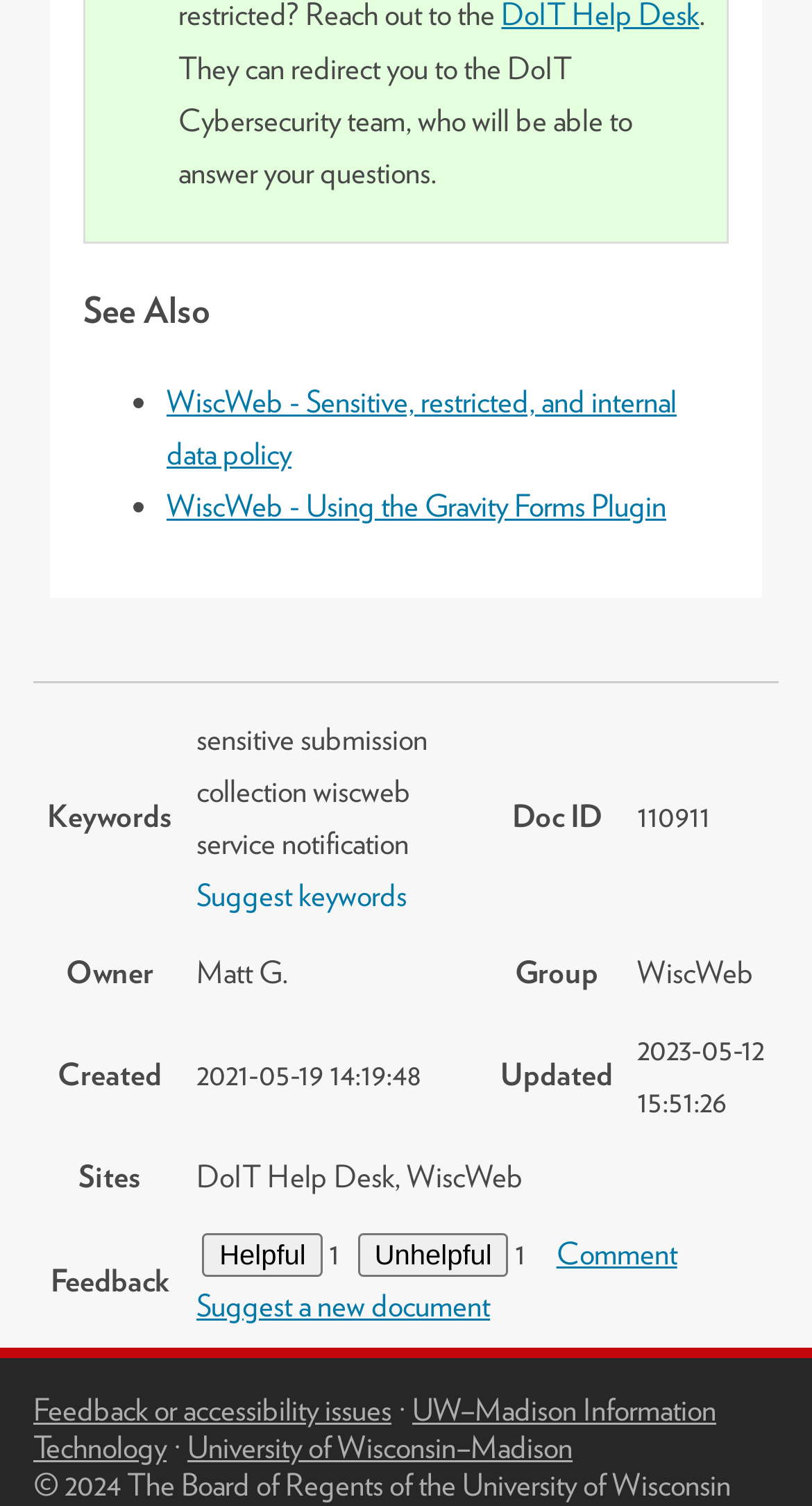Specify the bounding box coordinates of the area to click in order to execute this command: 'View the WiscWeb - Sensitive, restricted, and internal data policy'. The coordinates should consist of four float numbers ranging from 0 to 1, and should be formatted as [left, top, right, bottom].

[0.205, 0.254, 0.833, 0.314]